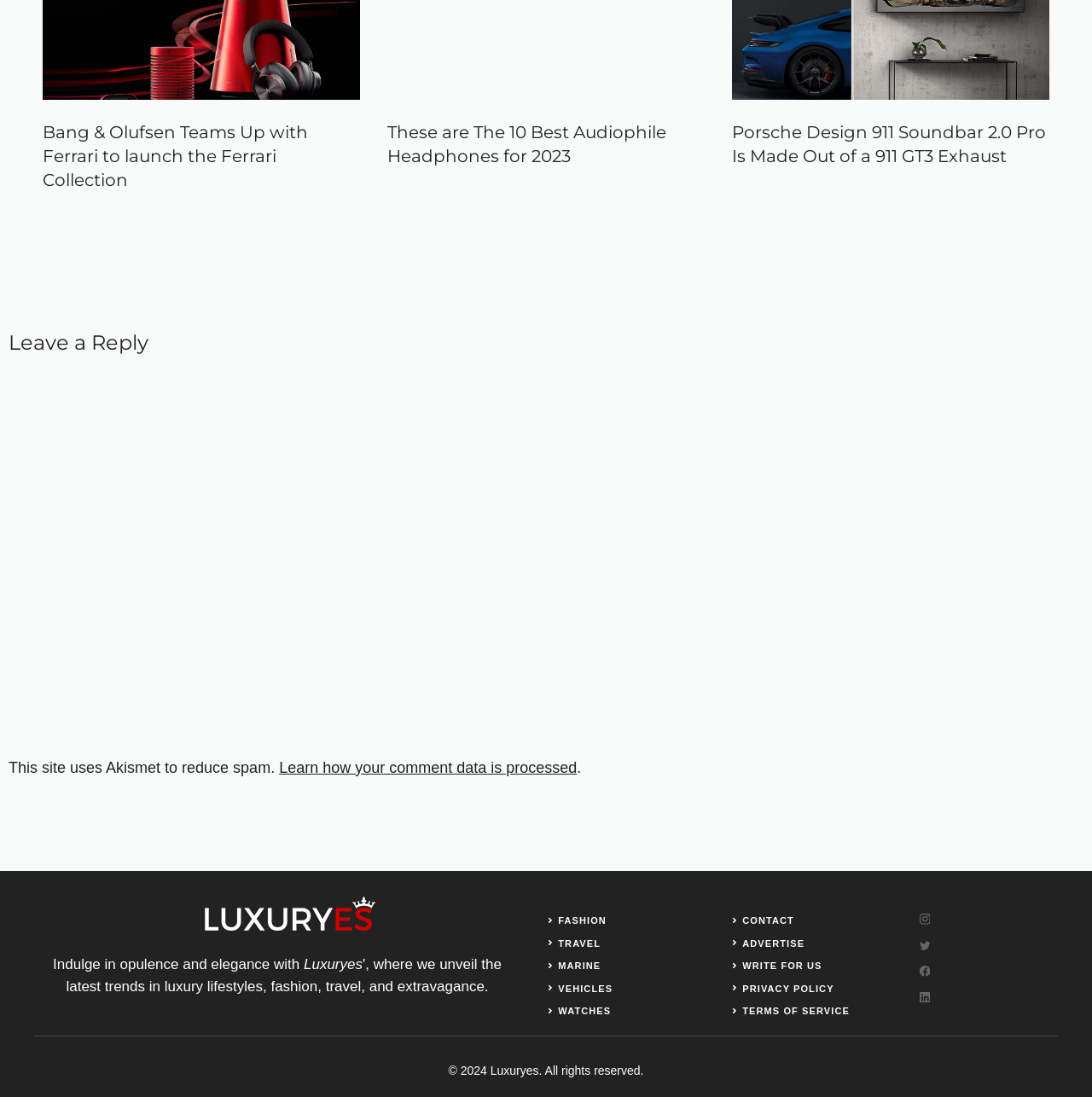Could you determine the bounding box coordinates of the clickable element to complete the instruction: "Leave a reply"? Provide the coordinates as four float numbers between 0 and 1, i.e., [left, top, right, bottom].

[0.008, 0.3, 0.992, 0.328]